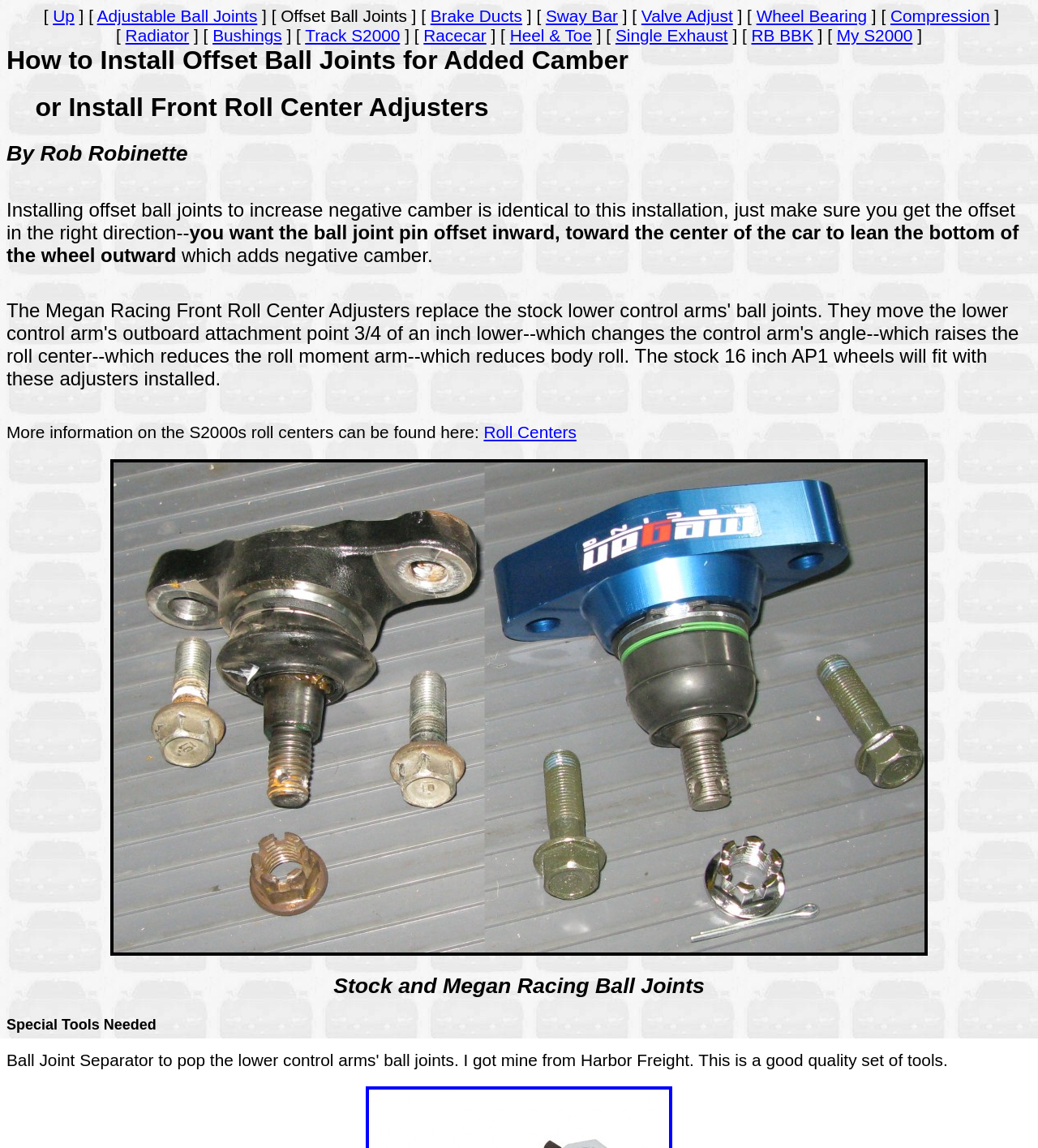Please identify the bounding box coordinates of the area I need to click to accomplish the following instruction: "Click the 'Roll Centers' link".

[0.466, 0.368, 0.555, 0.384]